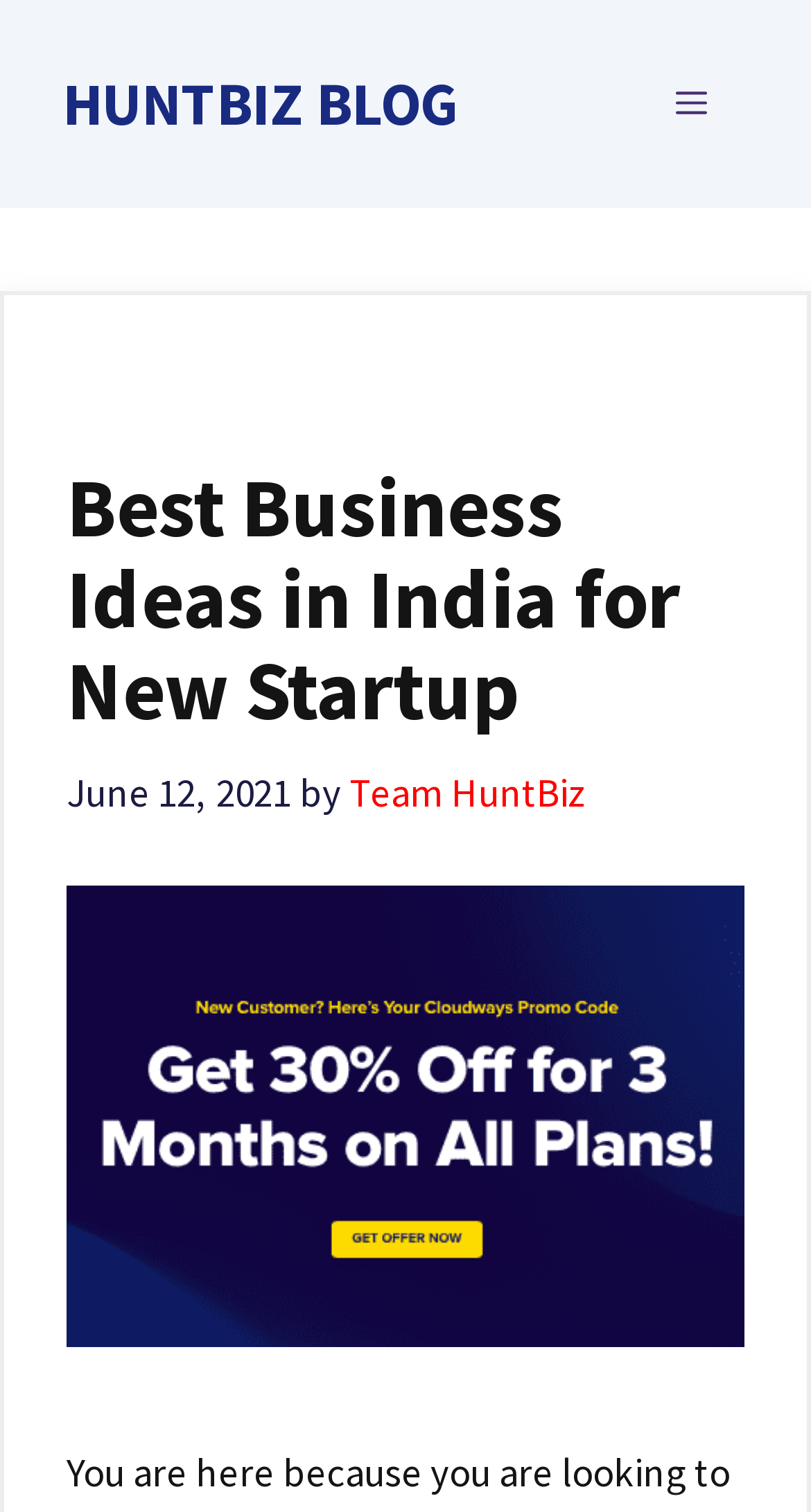Bounding box coordinates are specified in the format (top-left x, top-left y, bottom-right x, bottom-right y). All values are floating point numbers bounded between 0 and 1. Please provide the bounding box coordinate of the region this sentence describes: Menu

[0.756, 0.027, 0.949, 0.11]